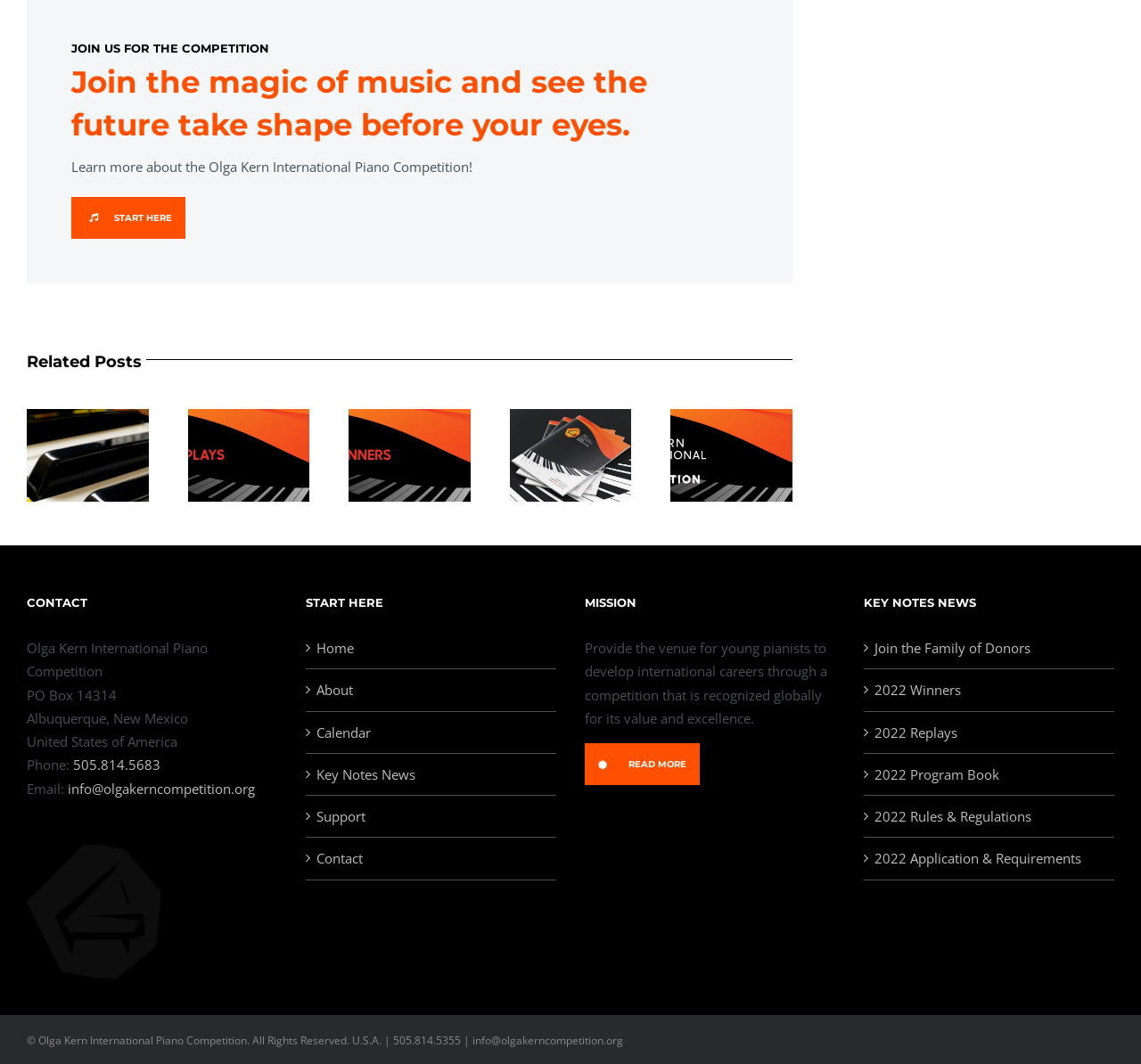Pinpoint the bounding box coordinates of the area that must be clicked to complete this instruction: "Click the 'START HERE' button".

[0.062, 0.185, 0.162, 0.224]